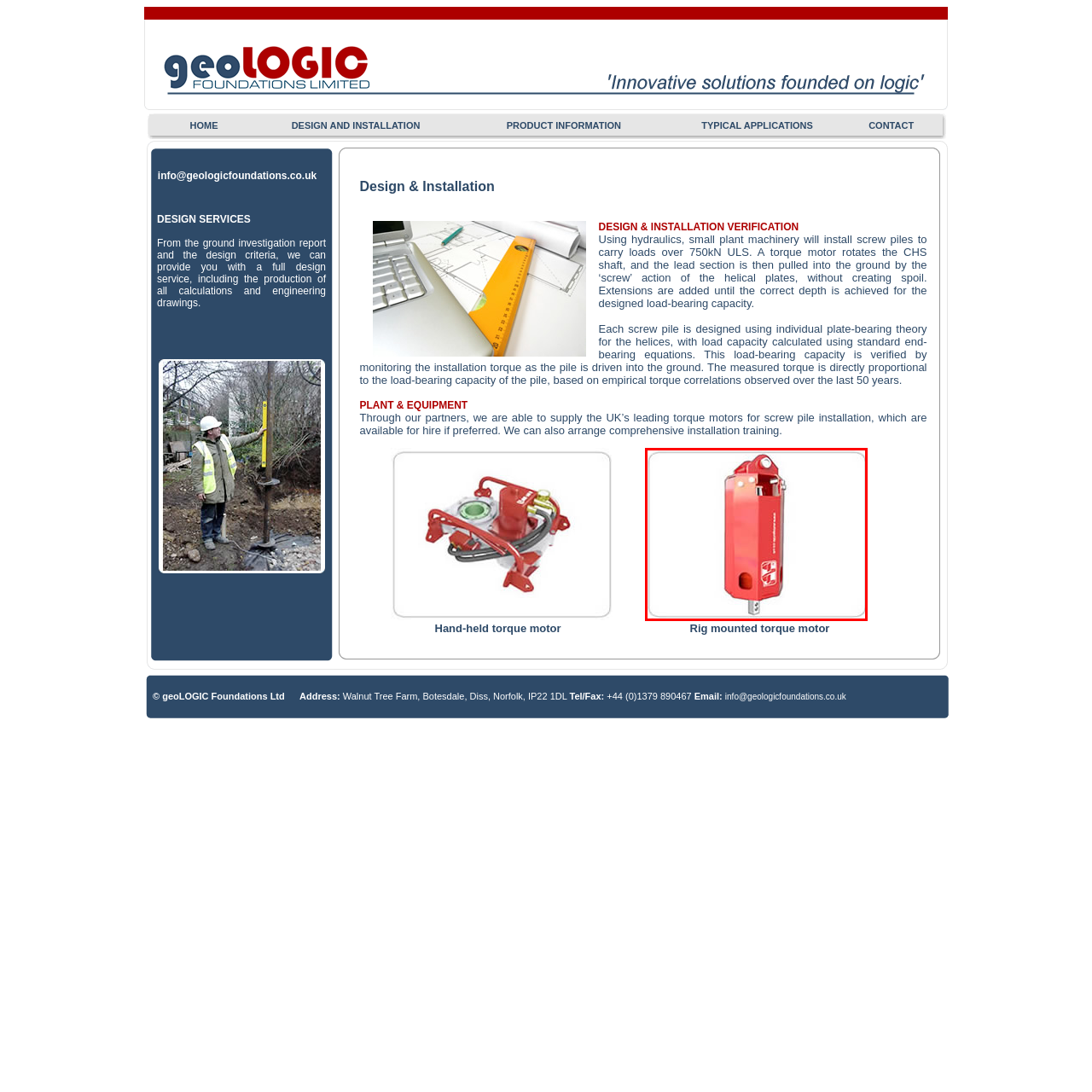Pay attention to the section of the image delineated by the white outline and provide a detailed response to the subsequent question, based on your observations: 
What is a key benefit of using torque motors in geotechnical engineering?

According to the caption, torque motors are essential for ensuring precise installation depth and load-bearing capacity, making them fundamental in modern geotechnical engineering practices. This suggests that a key benefit of using torque motors is the ability to achieve precise installation depth and load-bearing capacity.